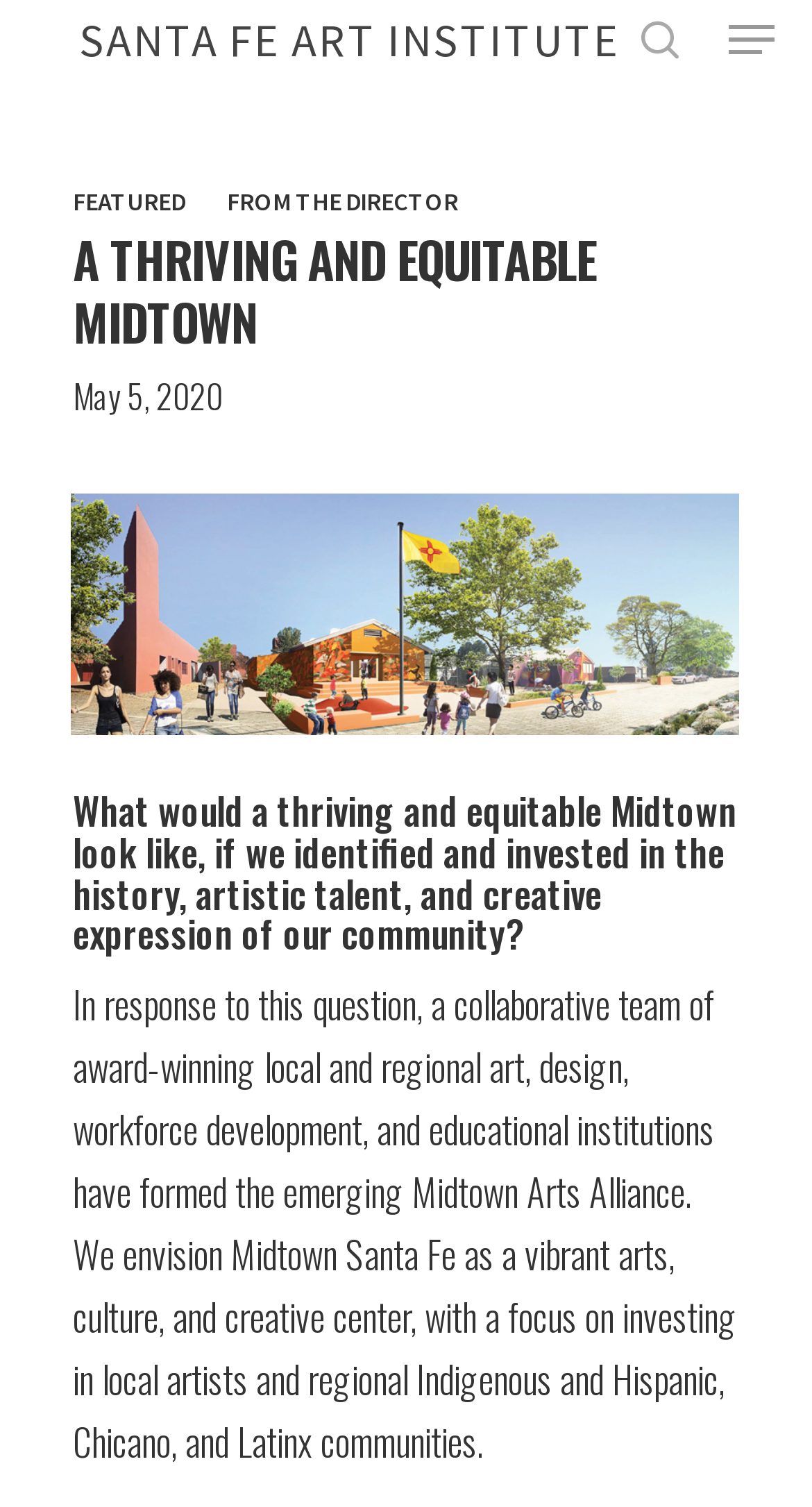Summarize the webpage with intricate details.

The webpage is about the Santa Fe Art Institute, with a focus on creating a thriving and equitable midtown area. At the top left of the page, there is a search bar with a "Search" textbox and a "Close Search" link next to it. Below the search bar, there is a link to the Santa Fe Art Institute's main page, followed by a link to the navigation menu.

The main content of the page is divided into sections. The first section has a heading "A THRIVING AND EQUITABLE MIDTOWN" and a subheading "May 5, 2020". Below this, there is a paragraph of text that asks a question about what a thriving and equitable Midtown would look like if it invested in the history, artistic talent, and creative expression of the community.

The next section has a heading that explains the response to this question, which is the formation of the Midtown Arts Alliance, a collaborative team of local and regional art, design, workforce development, and educational institutions. The text then describes the vision of the Midtown Arts Alliance, which is to create a vibrant arts, culture, and creative center that invests in local artists and regional Indigenous and Hispanic, Chicano, and Latinx communities.

There are also several links on the page, including "FEATURED" and "FROM THE DIRECTOR", which are likely navigation links to other sections of the website.